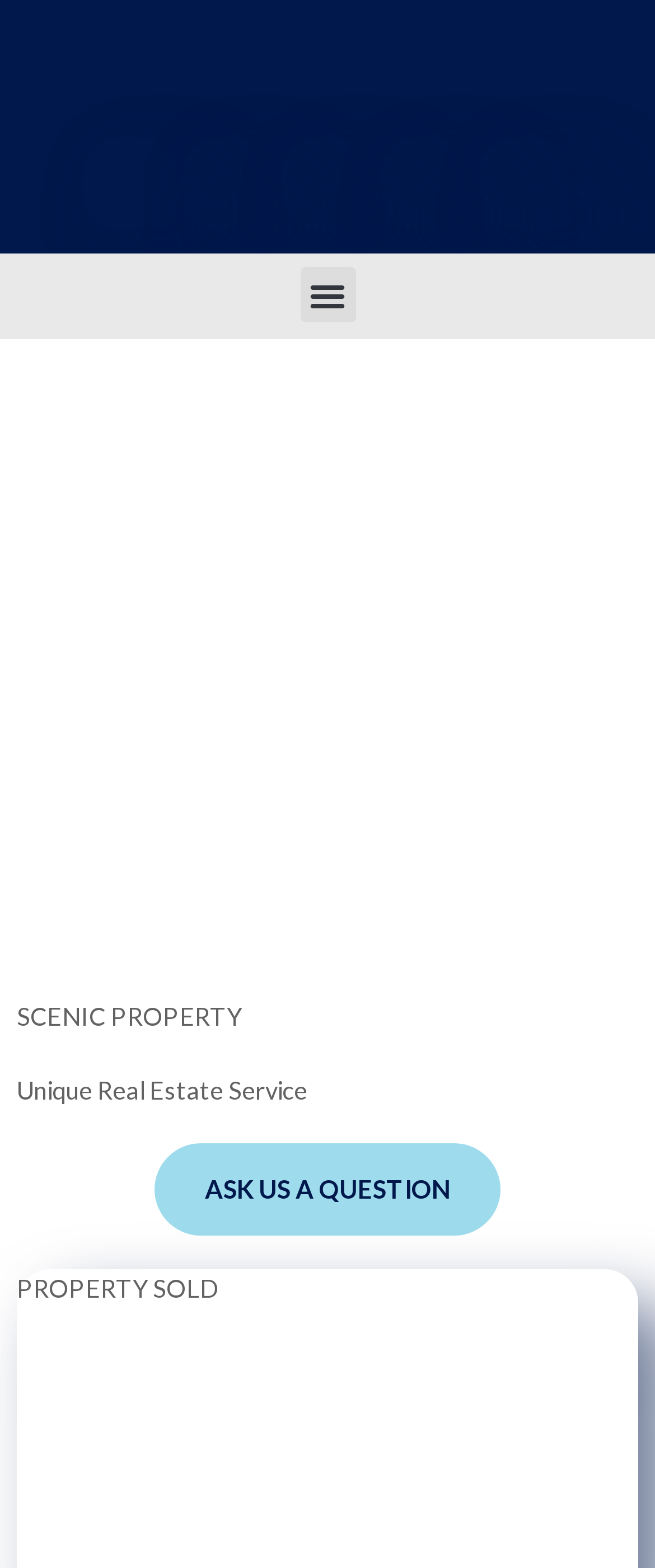Use a single word or phrase to answer the question:
What is the status of the property?

SOLD